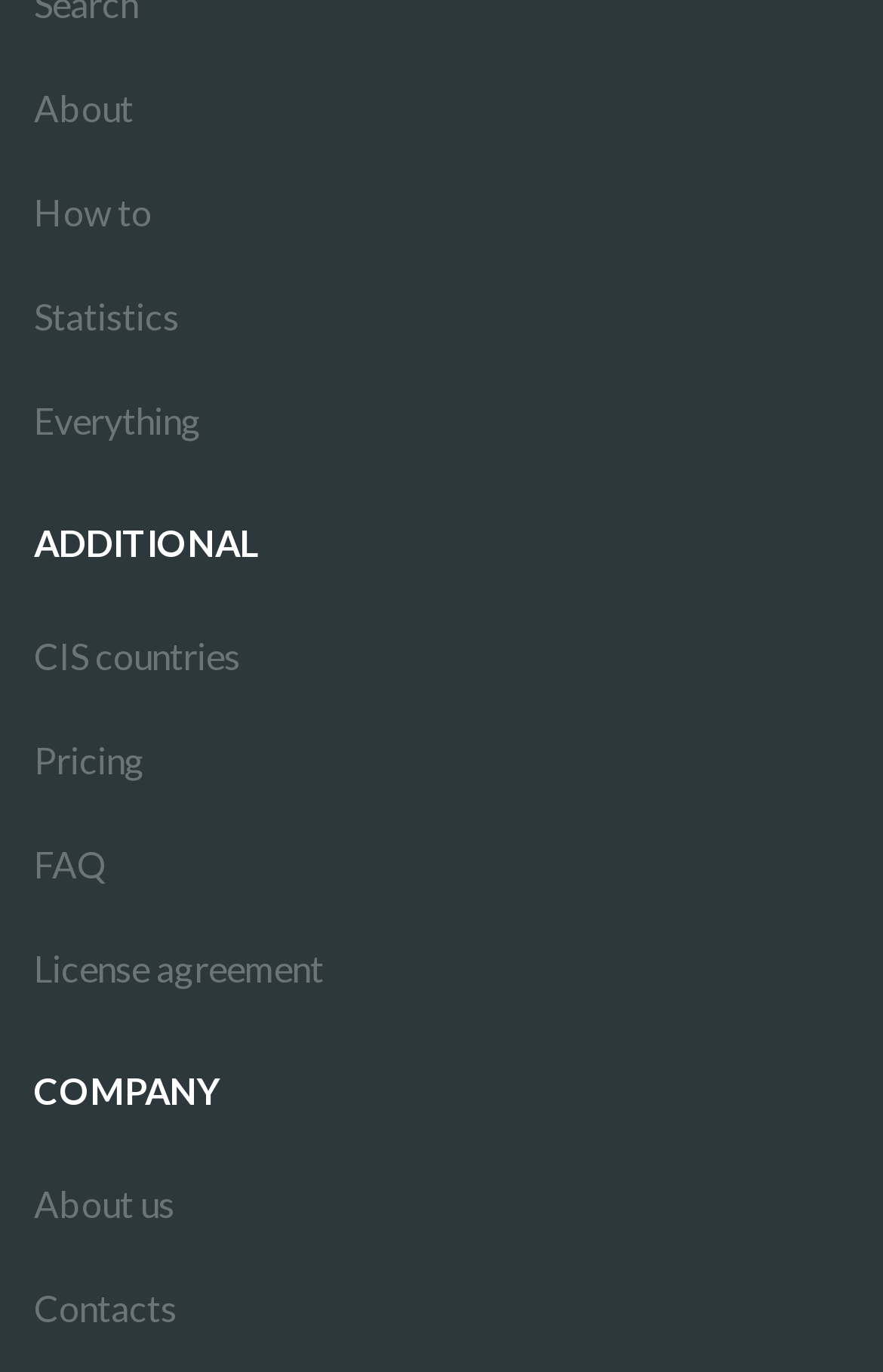Identify the bounding box coordinates of the area that should be clicked in order to complete the given instruction: "read license agreement". The bounding box coordinates should be four float numbers between 0 and 1, i.e., [left, top, right, bottom].

[0.038, 0.669, 0.962, 0.745]